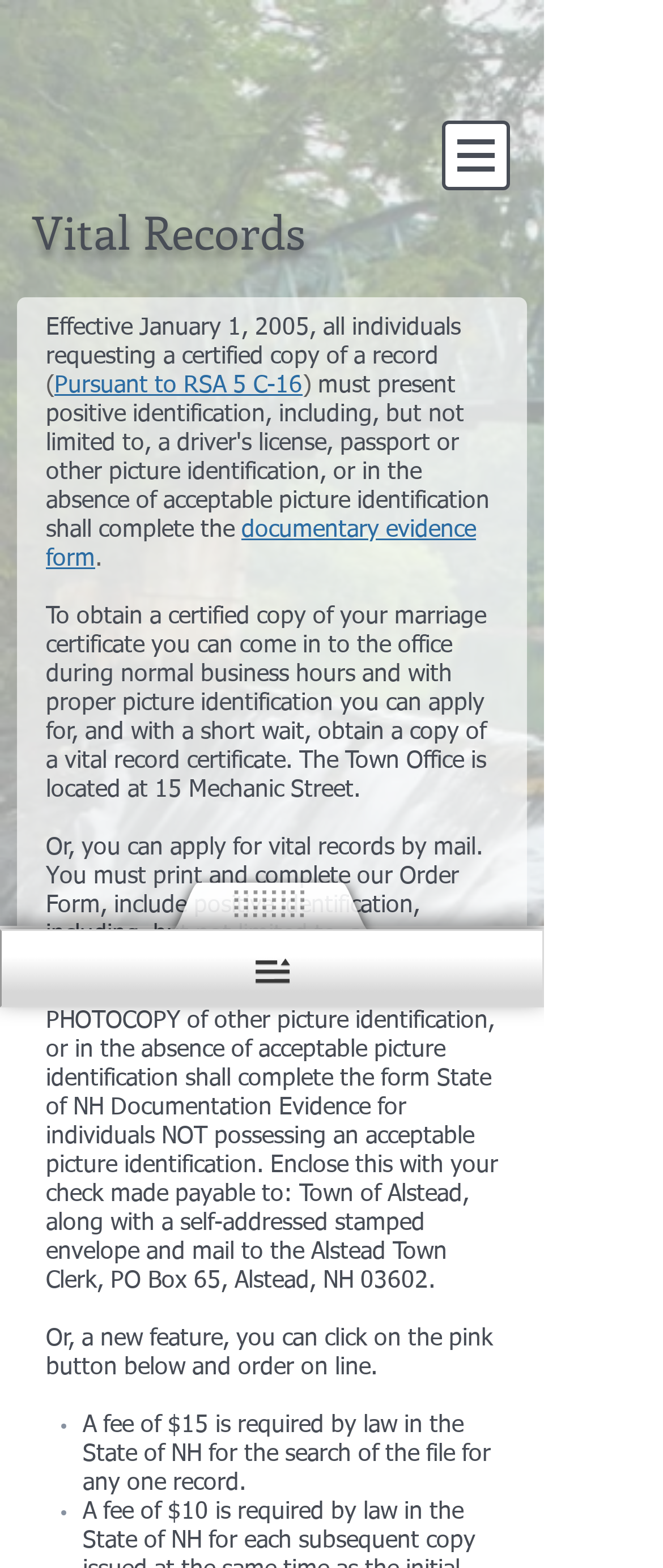Identify the bounding box of the UI element described as follows: "documentary evidence form". Provide the coordinates as four float numbers in the range of 0 to 1 [left, top, right, bottom].

[0.069, 0.33, 0.718, 0.364]